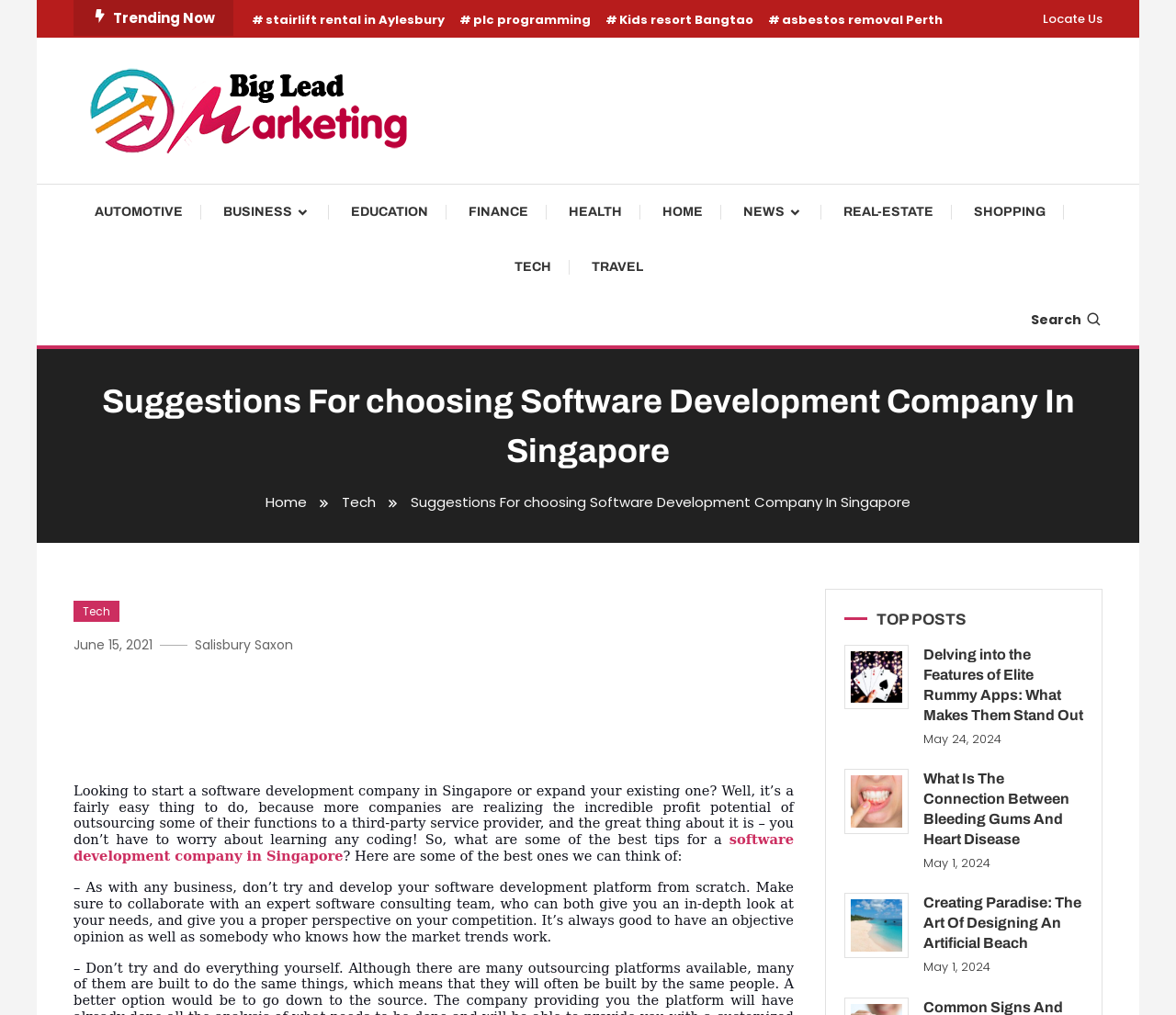Explain in detail what you observe on this webpage.

The webpage is about Big Lead Marketing, a platform that provides advice and tips on various topics. At the top, there is a section labeled "Trending Now" with four links to different topics, including stairlift rental, PLC programming, kids' resorts, and asbestos removal. To the right of this section, there is a link to "Locate Us".

Below this, there is a large header with the title "Suggestions For choosing Software Development Company In Singapore" and a navigation menu labeled "Breadcrumbs" with links to "Home" and "Tech". 

On the left side of the page, there is a menu with various categories, including Automotive, Business, Education, Finance, Health, Home, News, Real-Estate, Shopping, Tech, and Travel.

The main content of the page is an article titled "Suggestions For Choosing Software Development Company In Singapore", which provides tips and advice on starting a software development company in Singapore. The article is divided into sections, with headings and paragraphs of text.

To the right of the article, there is a section labeled "TOP POSTS" with three links to different articles, including "Delving into the Features of Elite Rummy Apps: What Makes Them Stand Out", "What Is The Connection Between Bleeding Gums And Heart Disease", and "Creating Paradise: The Art Of Designing An Artificial Beach". Each article has a heading, a link, and a figure.